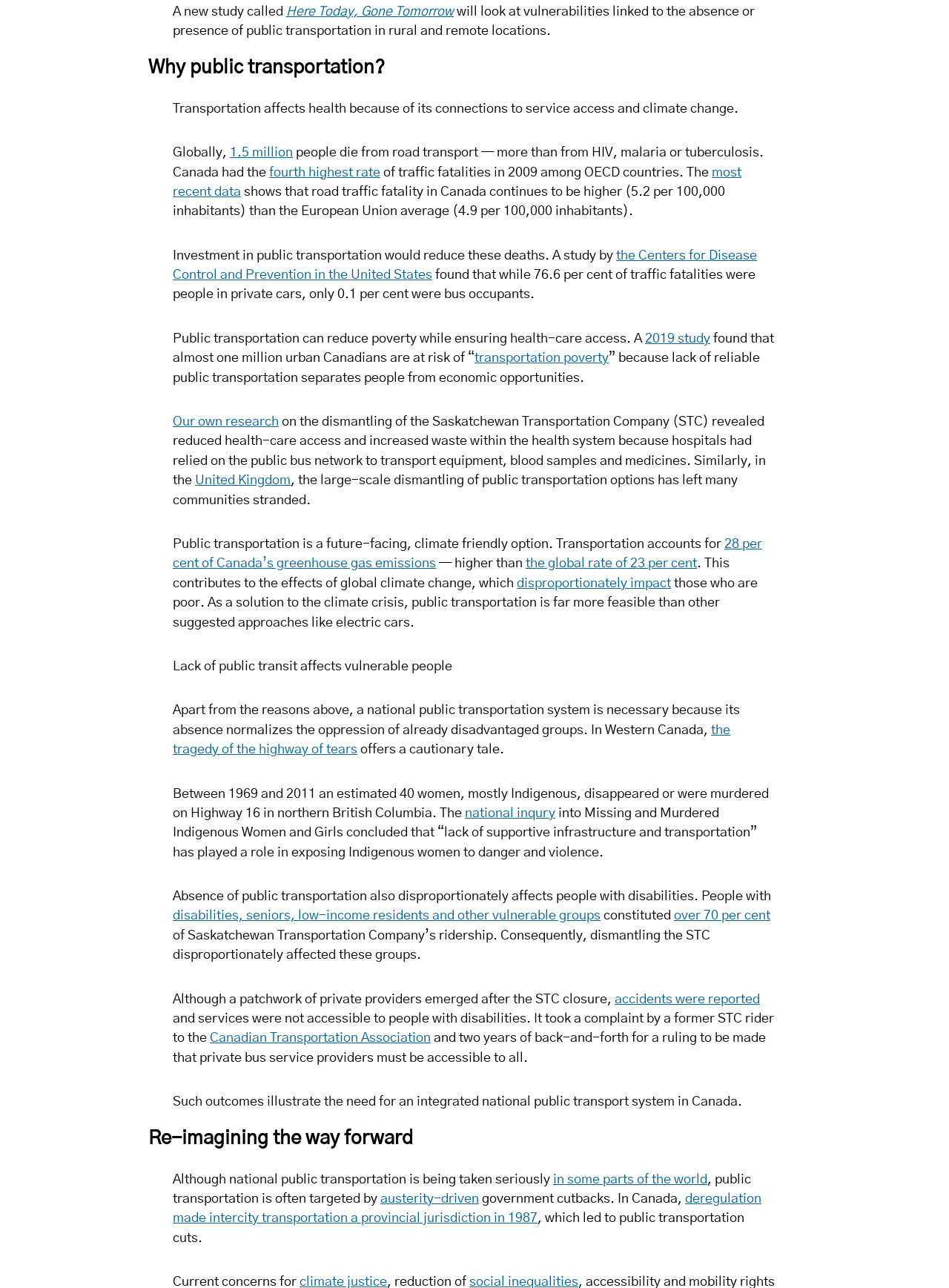Determine the bounding box coordinates for the element that should be clicked to follow this instruction: "Check the 'most recent data'". The coordinates should be given as four float numbers between 0 and 1, in the format [left, top, right, bottom].

[0.182, 0.129, 0.781, 0.154]